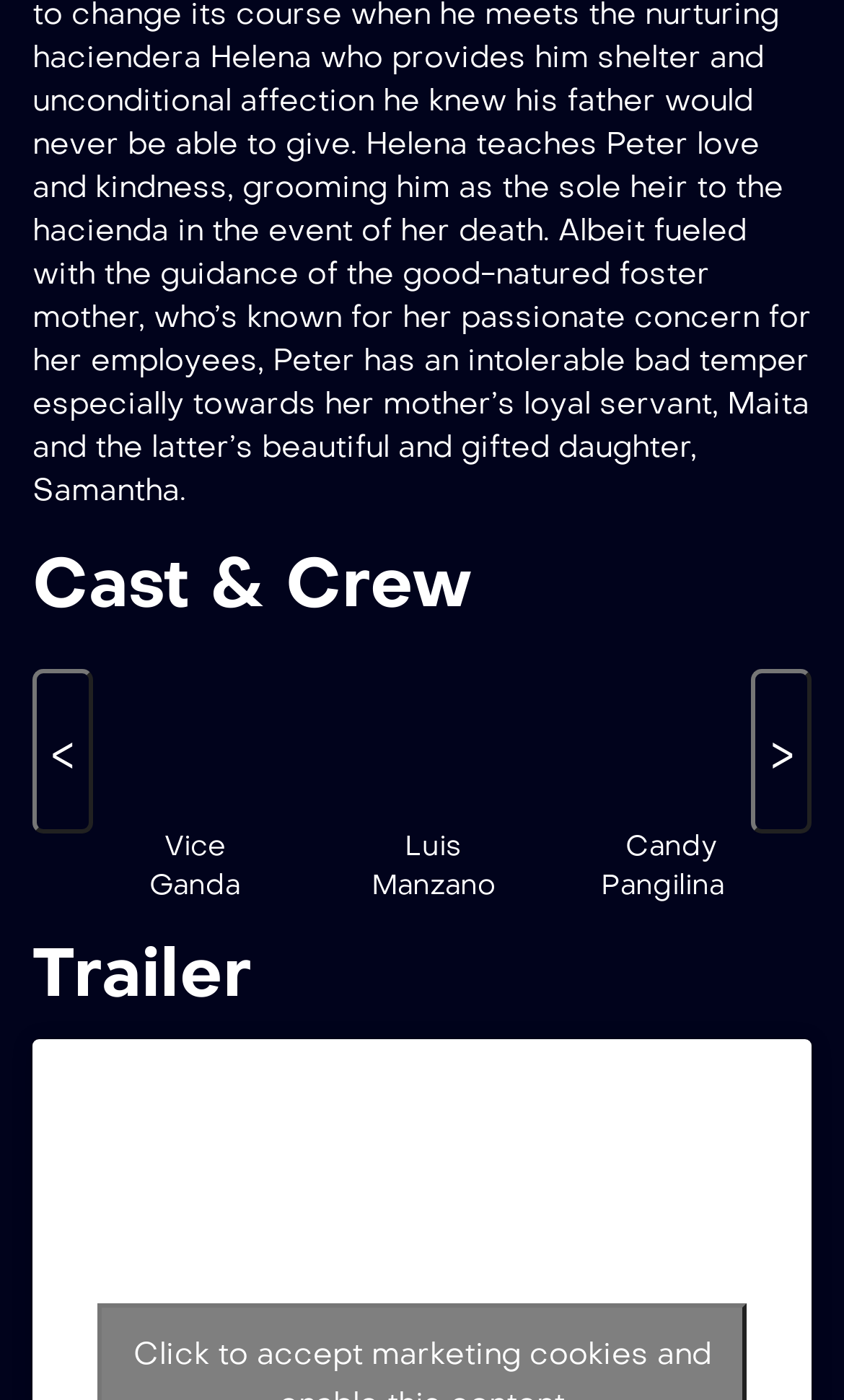What is the title of the first section?
Look at the image and answer with only one word or phrase.

Cast & Crew